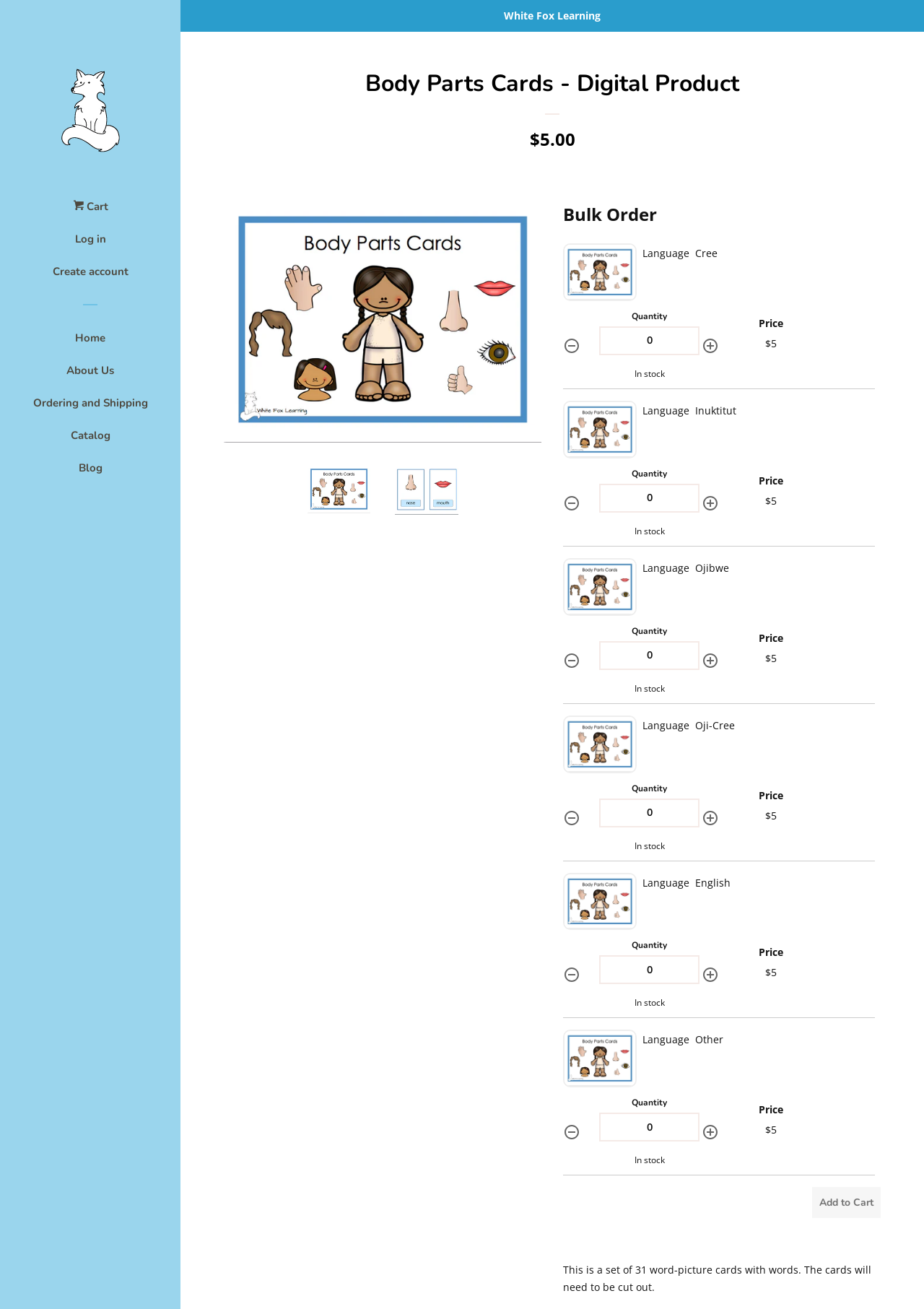Identify and provide the text content of the webpage's primary headline.

Body Parts Cards - Digital Product